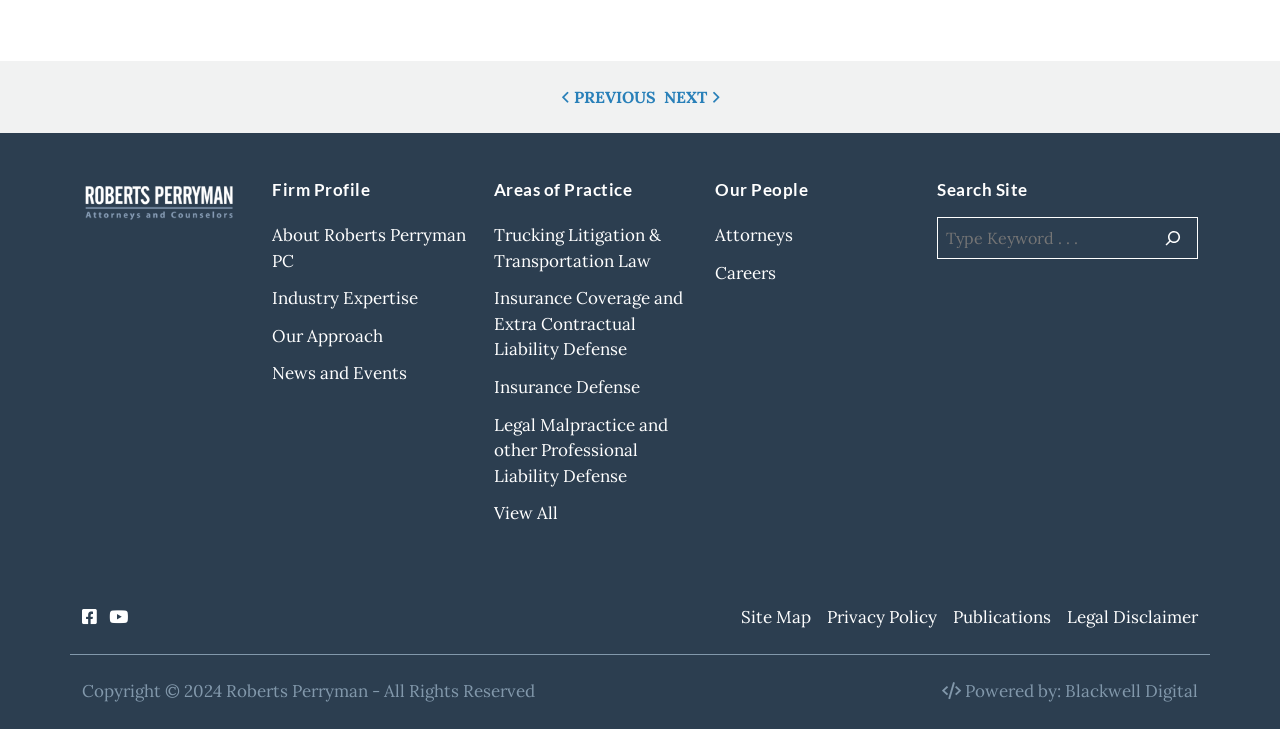Please mark the clickable region by giving the bounding box coordinates needed to complete this instruction: "go to firm profile".

[0.212, 0.308, 0.364, 0.373]